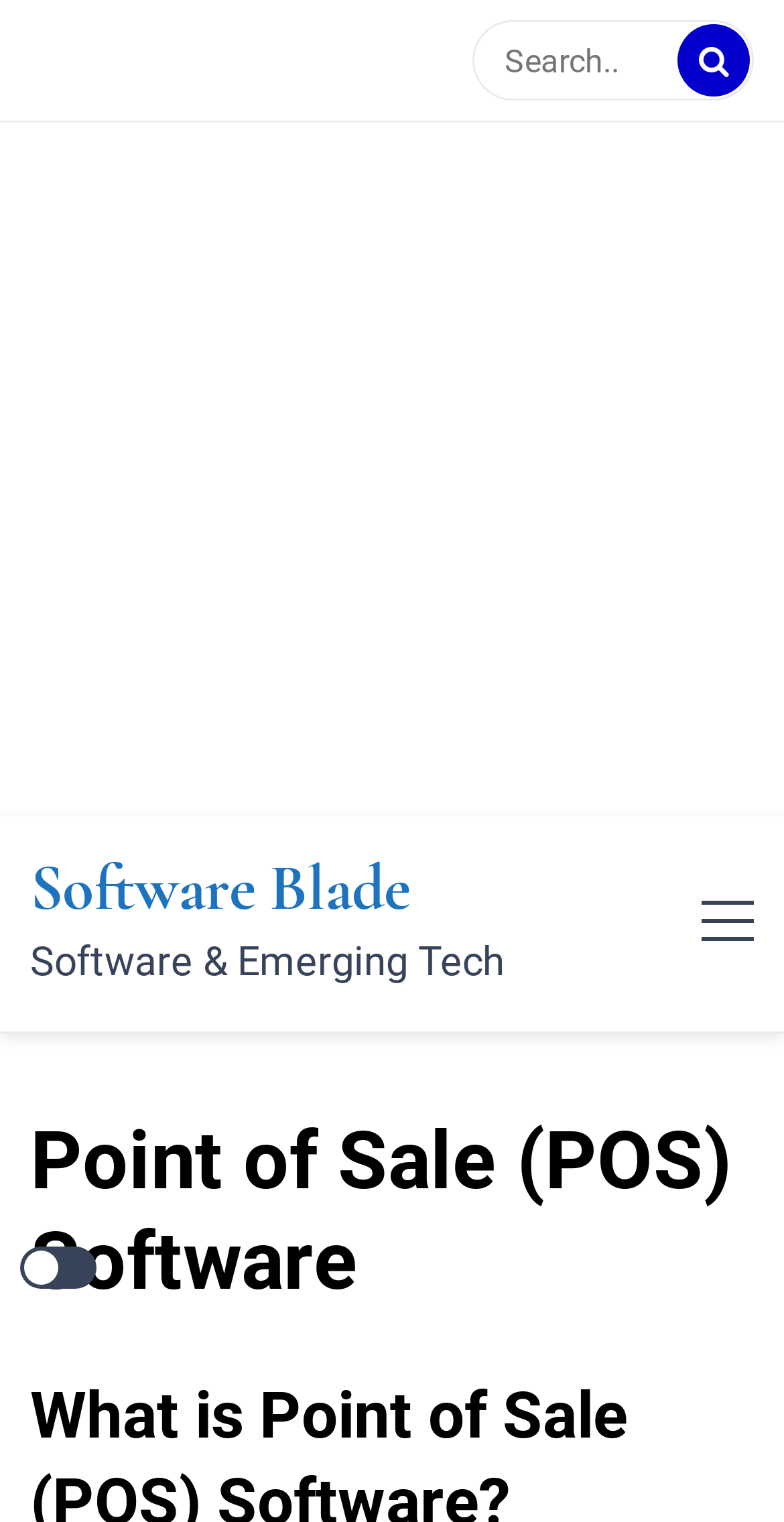What is the function of the button with the icon?
Based on the visual details in the image, please answer the question thoroughly.

The button with the icon '' is likely a search button, as it is placed next to the search textbox, and its purpose is to initiate the search action.